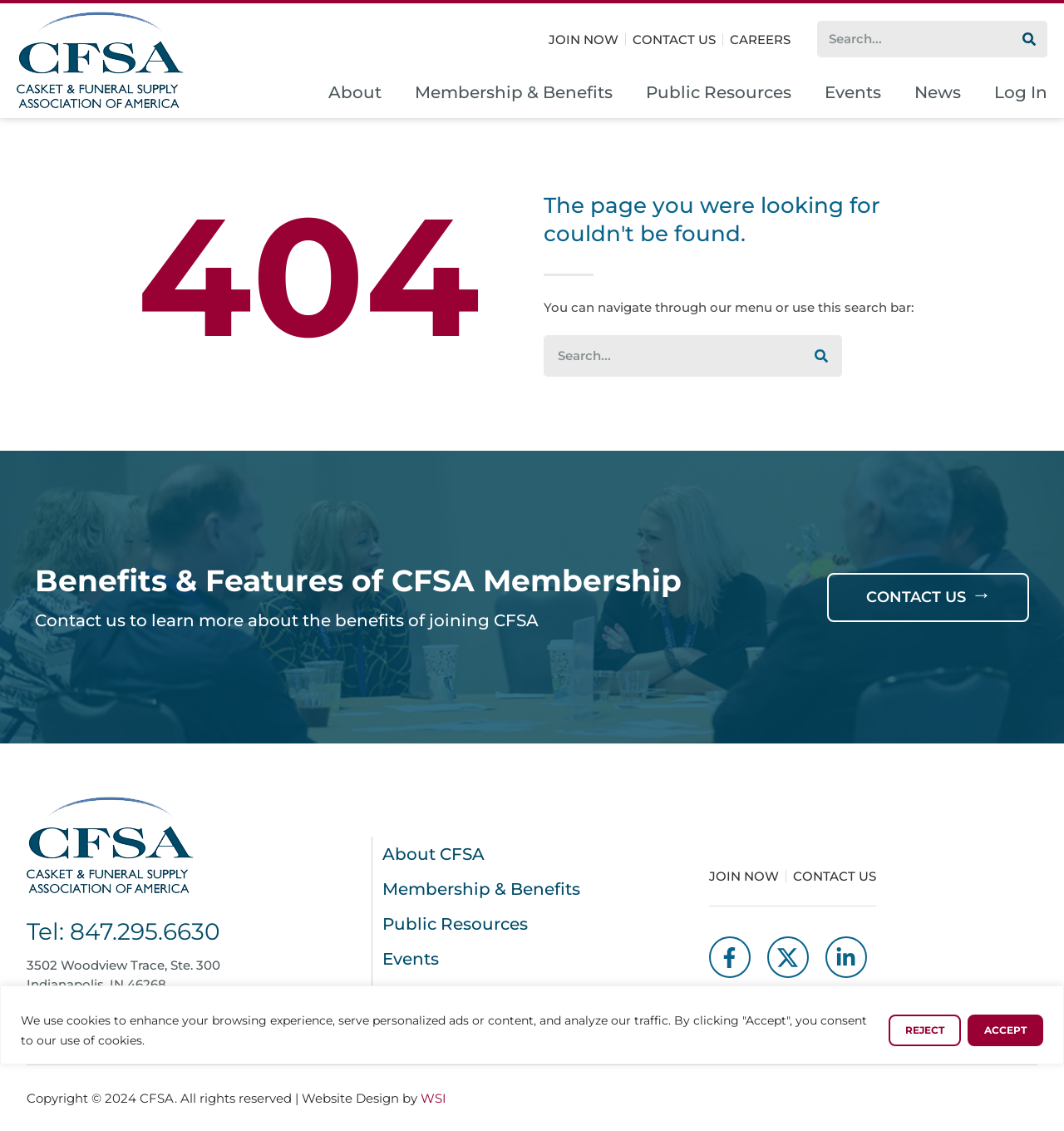What is the error code displayed on the page?
Based on the image, give a one-word or short phrase answer.

404